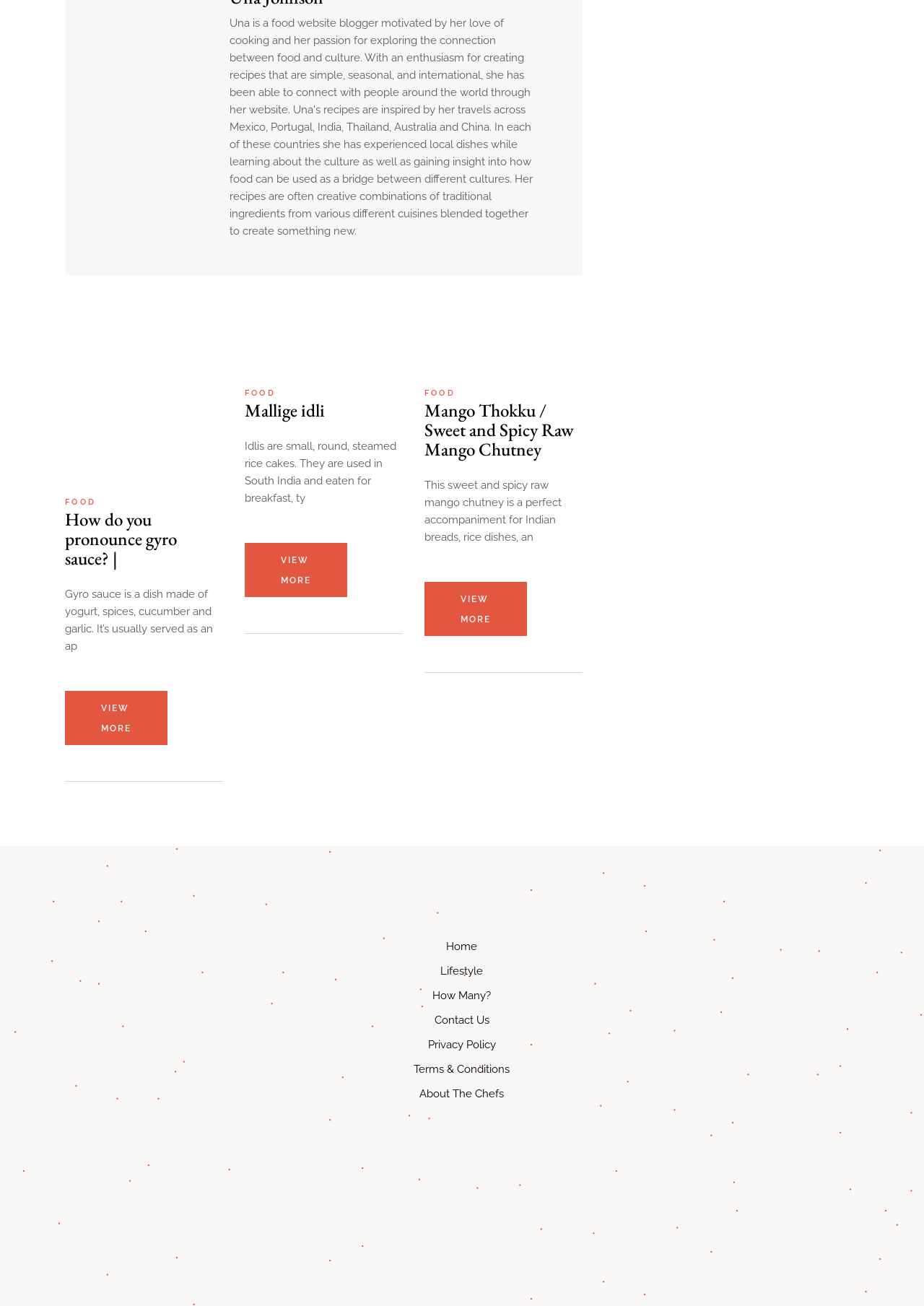Give a short answer using one word or phrase for the question:
What is the navigation menu located at?

Bottom of the page